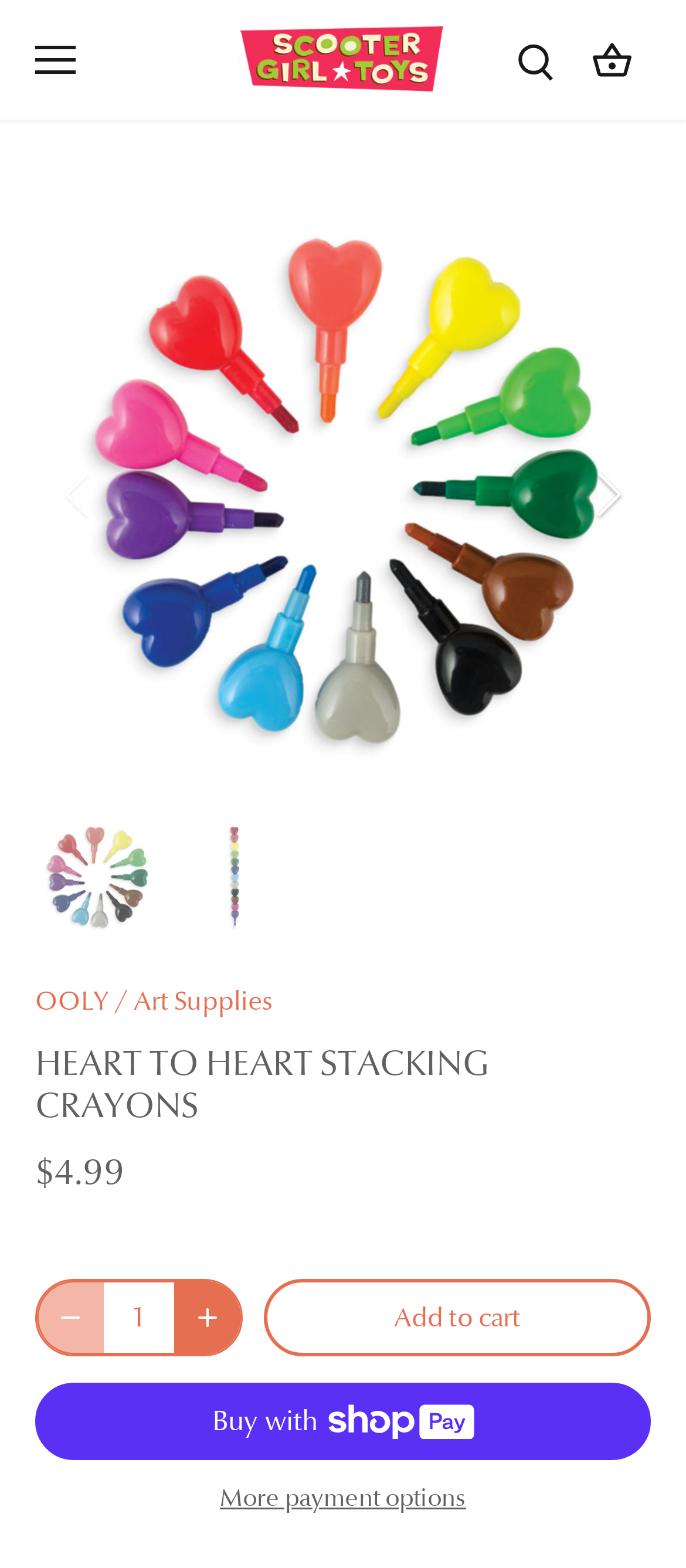Reply to the question with a single word or phrase:
What is the price of the Heart to Heart Stacking Crayons?

$4.99